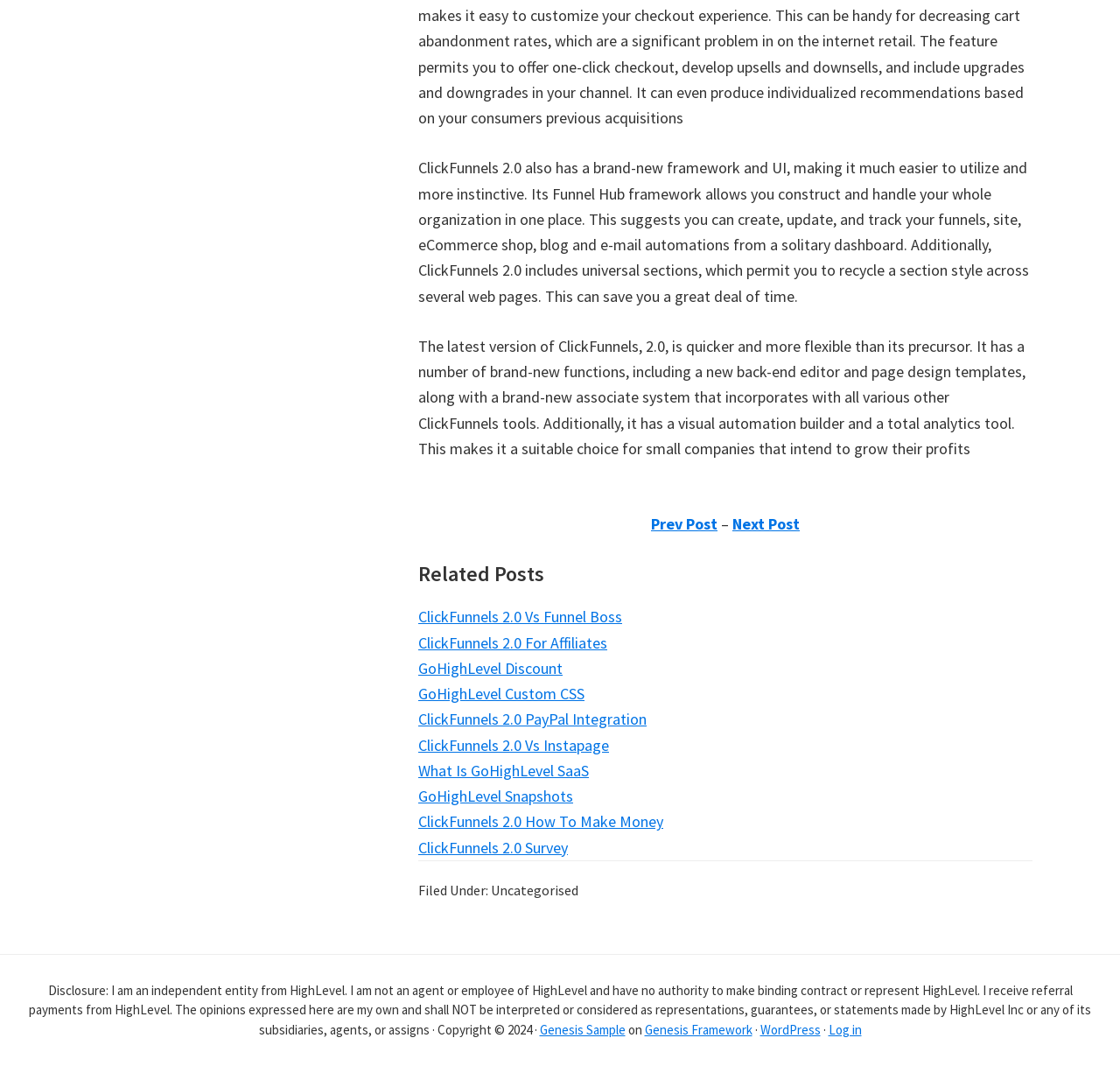Locate the coordinates of the bounding box for the clickable region that fulfills this instruction: "Click on 'Next Post'".

[0.654, 0.482, 0.714, 0.501]